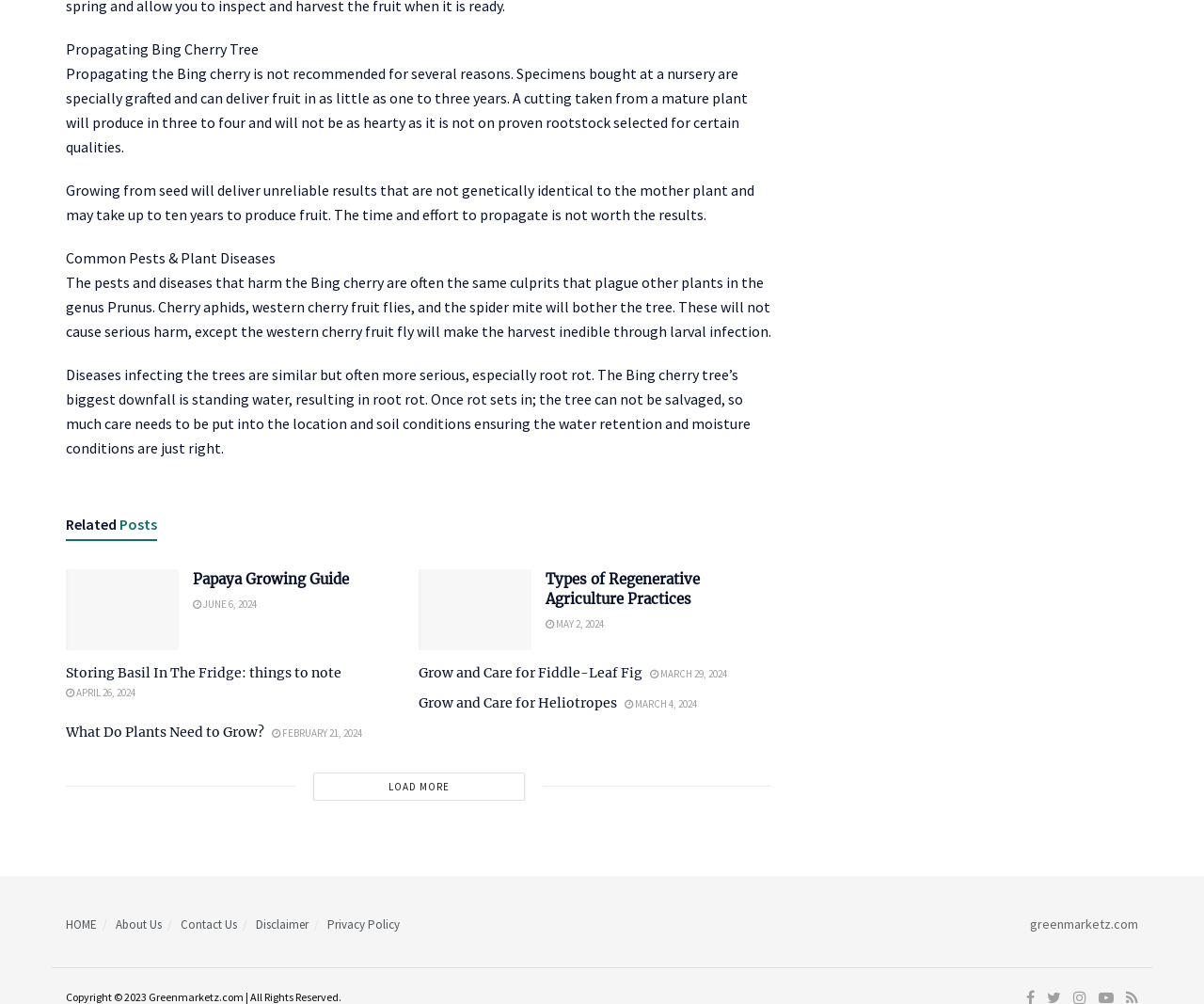Please indicate the bounding box coordinates for the clickable area to complete the following task: "Read the 'Papaya Growing Guide' article". The coordinates should be specified as four float numbers between 0 and 1, i.e., [left, top, right, bottom].

[0.055, 0.567, 0.148, 0.648]